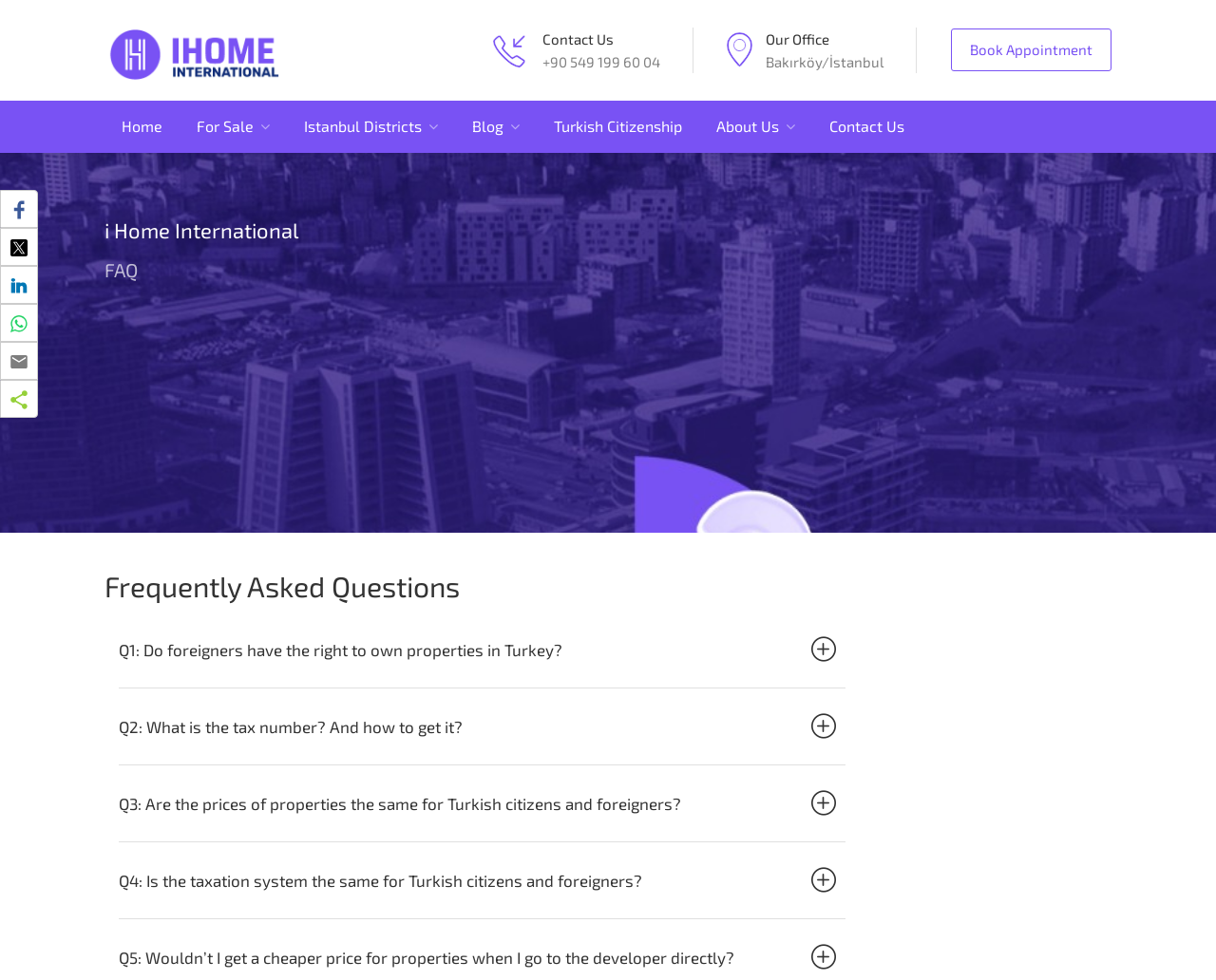Please answer the following question using a single word or phrase: 
What is the purpose of the 'Book Appointment' link?

To book an appointment